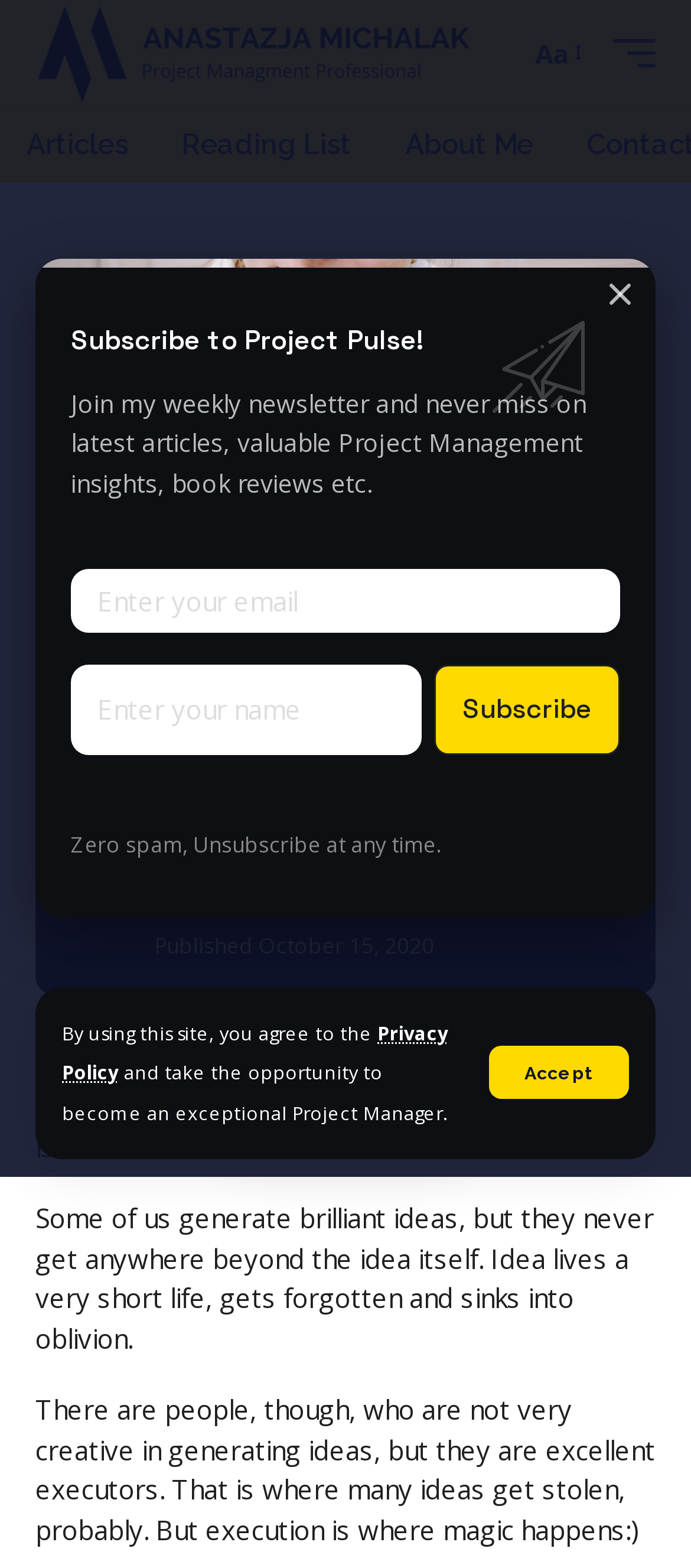Give a short answer using one word or phrase for the question:
What is the author's name?

Anastazja Michalak